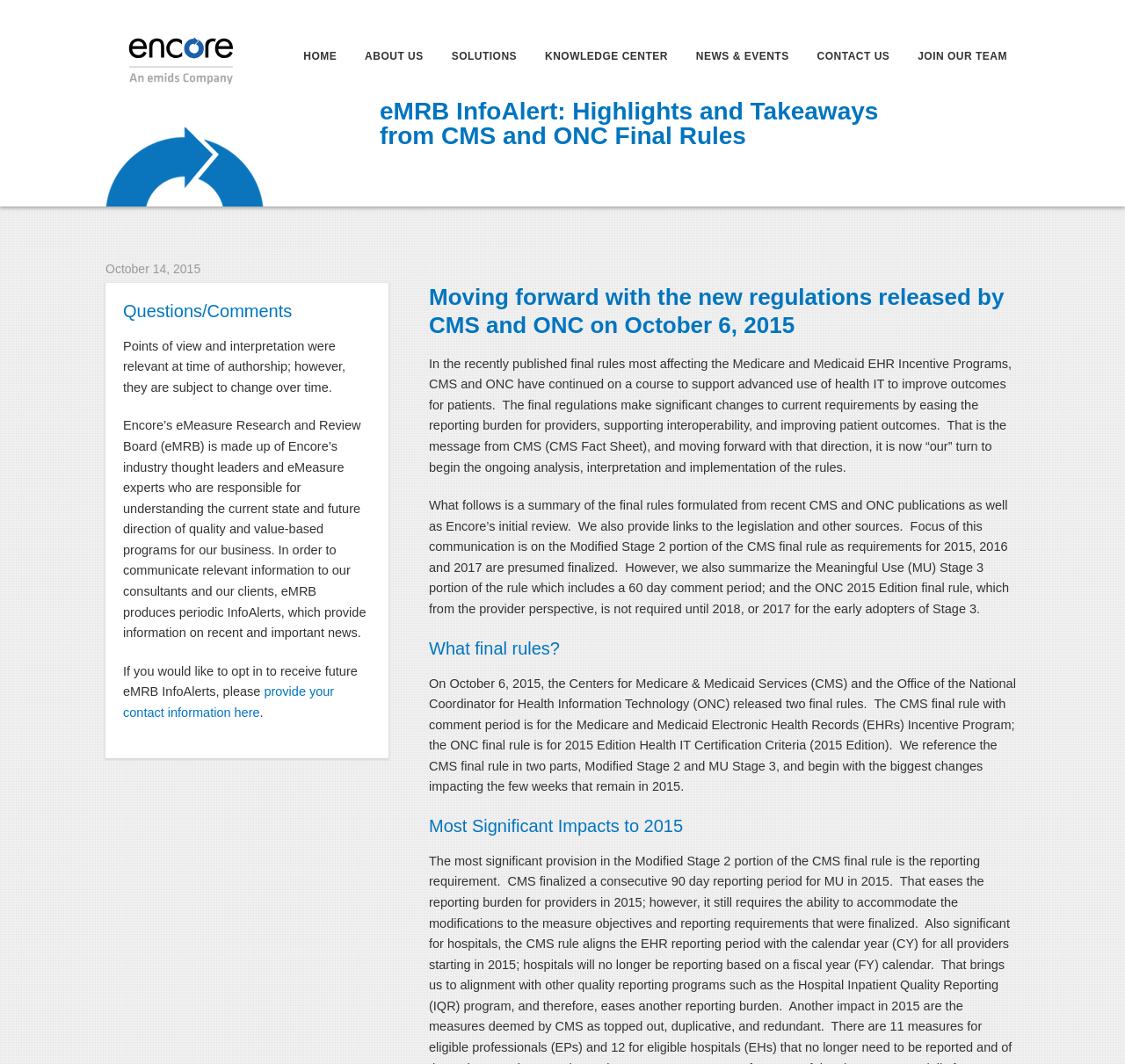How can one receive future eMRB InfoAlerts?
Use the information from the image to give a detailed answer to the question.

The way to receive future eMRB InfoAlerts can be found in the paragraph that says 'If you would like to opt in to receive future eMRB InfoAlerts, please provide your contact information here'. This implies that one needs to provide their contact information to receive future InfoAlerts.